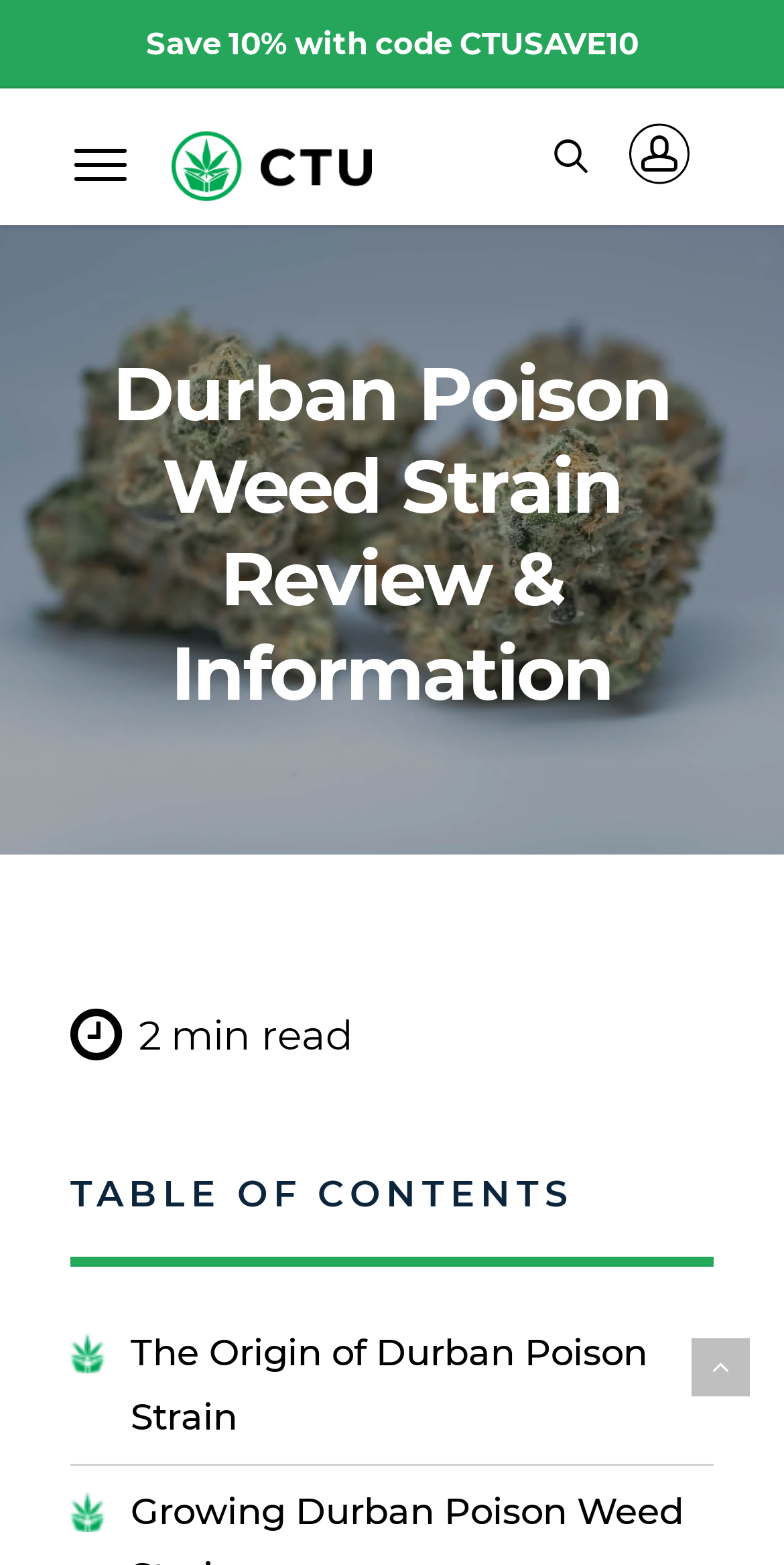Please answer the following question using a single word or phrase: 
What is the discount code for saving 10%?

CTUSAVE10